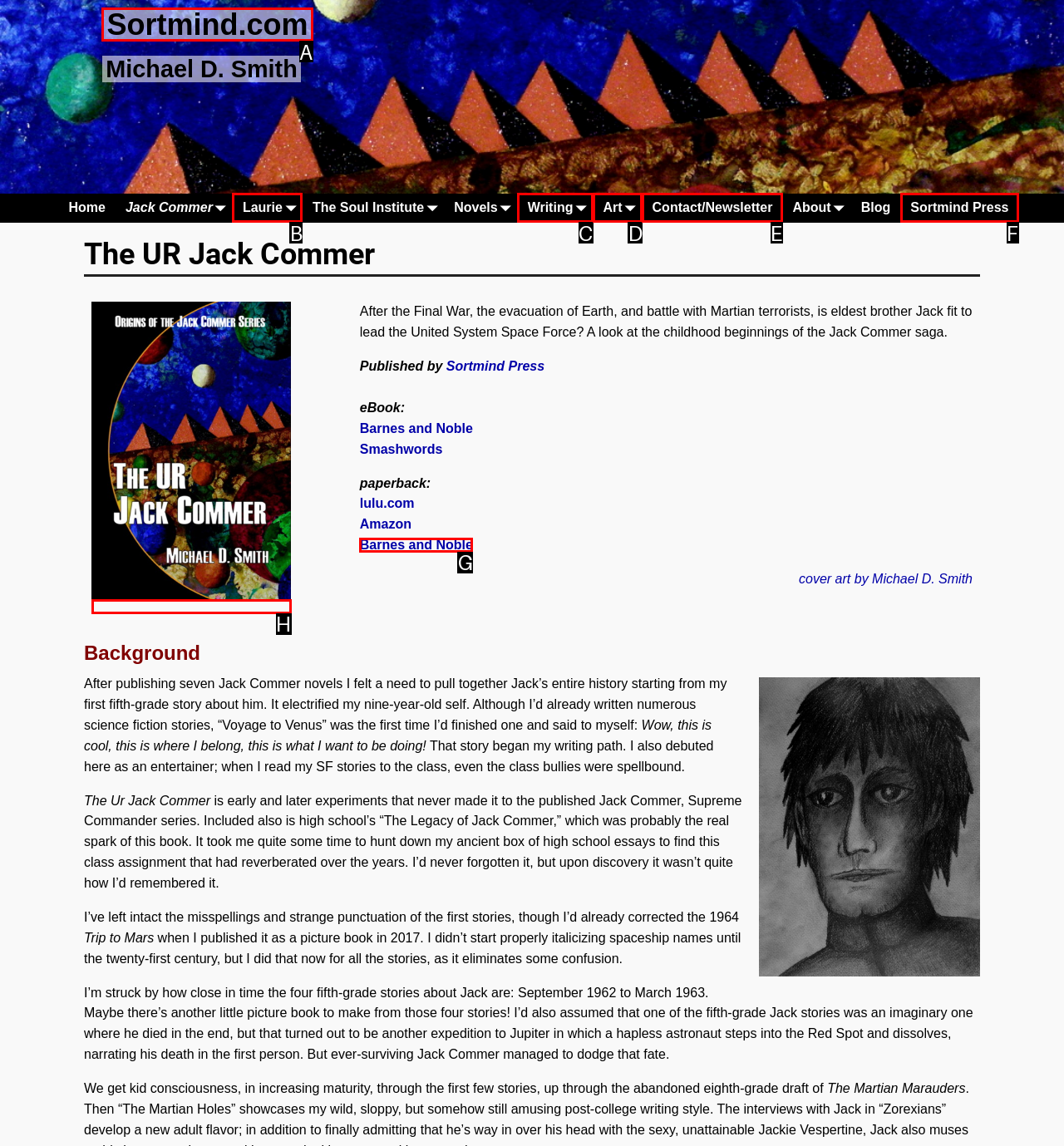What option should you select to complete this task: Visit Sortmind.com homepage? Indicate your answer by providing the letter only.

A